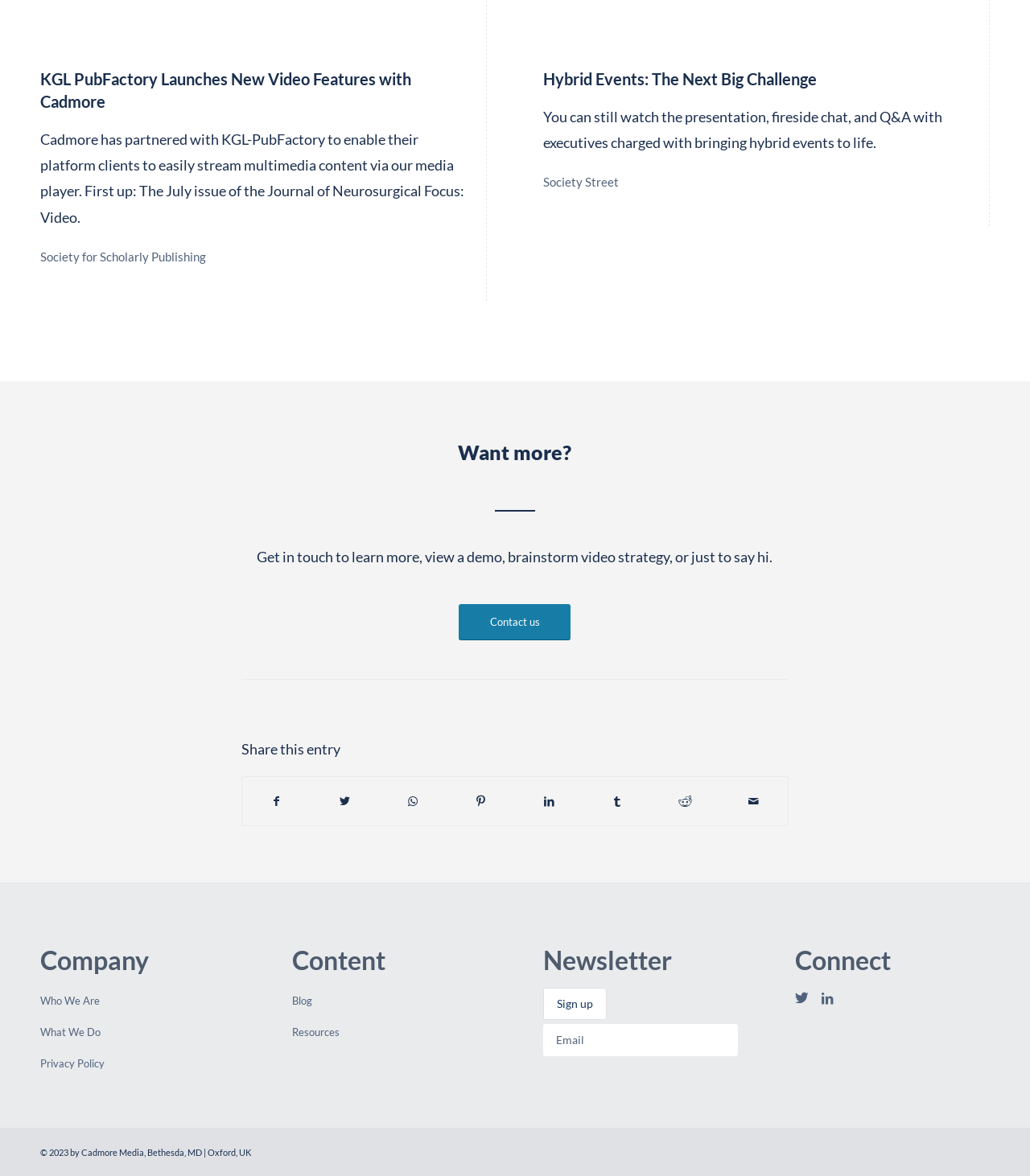What is the company that partnered with KGL-PubFactory?
Based on the screenshot, provide a one-word or short-phrase response.

Cadmore